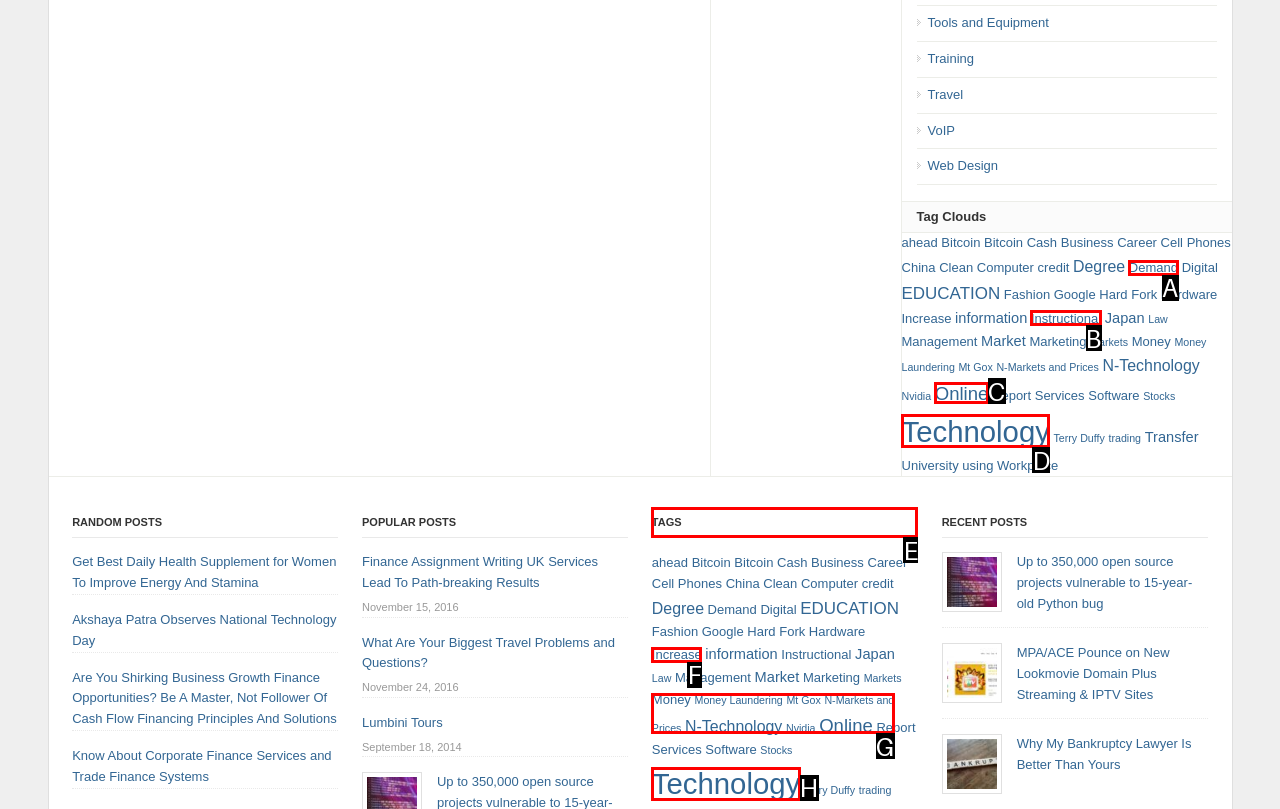Choose the HTML element that needs to be clicked for the given task: Explore 'TAGS' Respond by giving the letter of the chosen option.

E